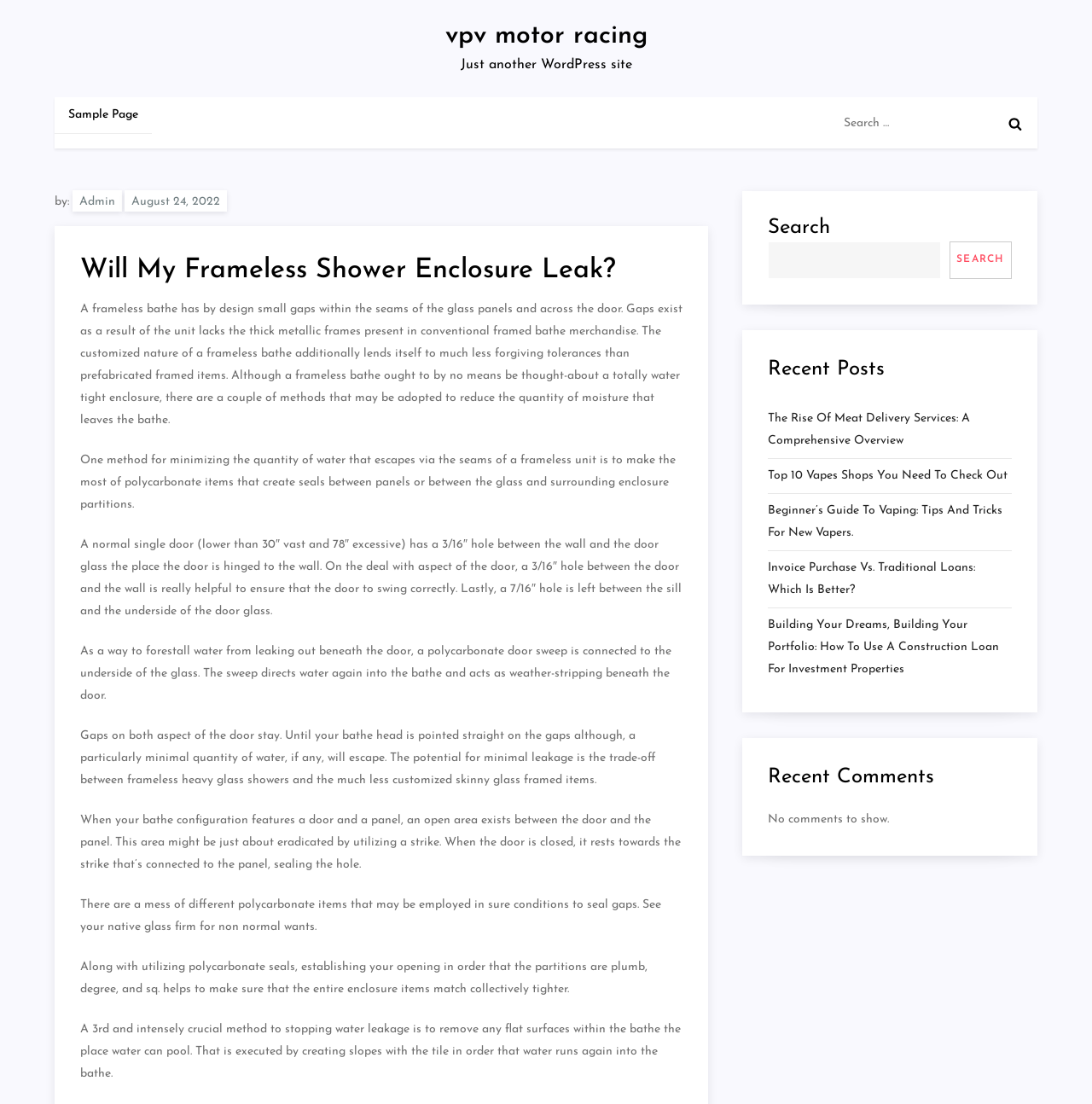Answer the question below in one word or phrase:
What is recommended for the gap between the door and the wall?

3/16 inch gap